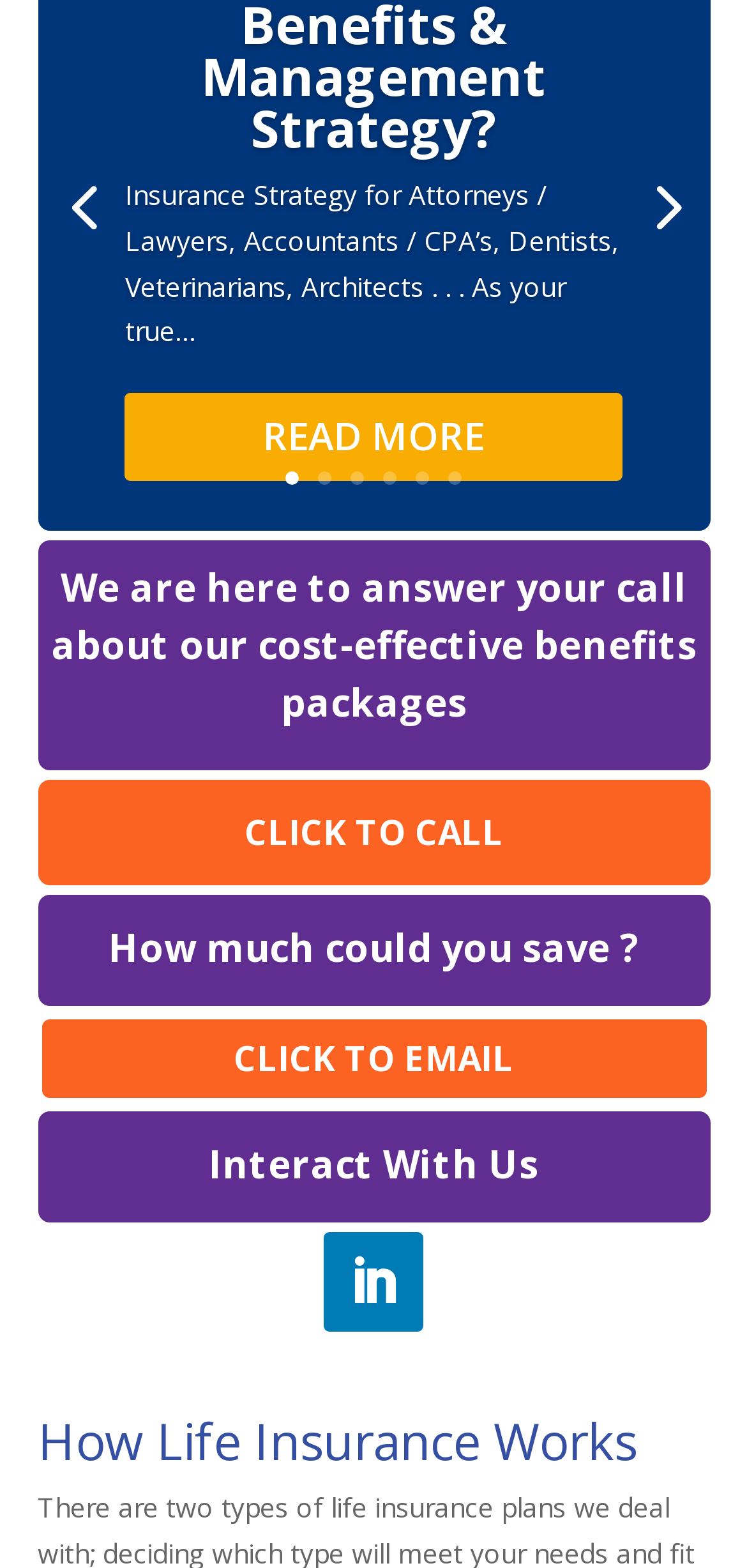Using the format (top-left x, top-left y, bottom-right x, bottom-right y), provide the bounding box coordinates for the described UI element. All values should be floating point numbers between 0 and 1: diary

None